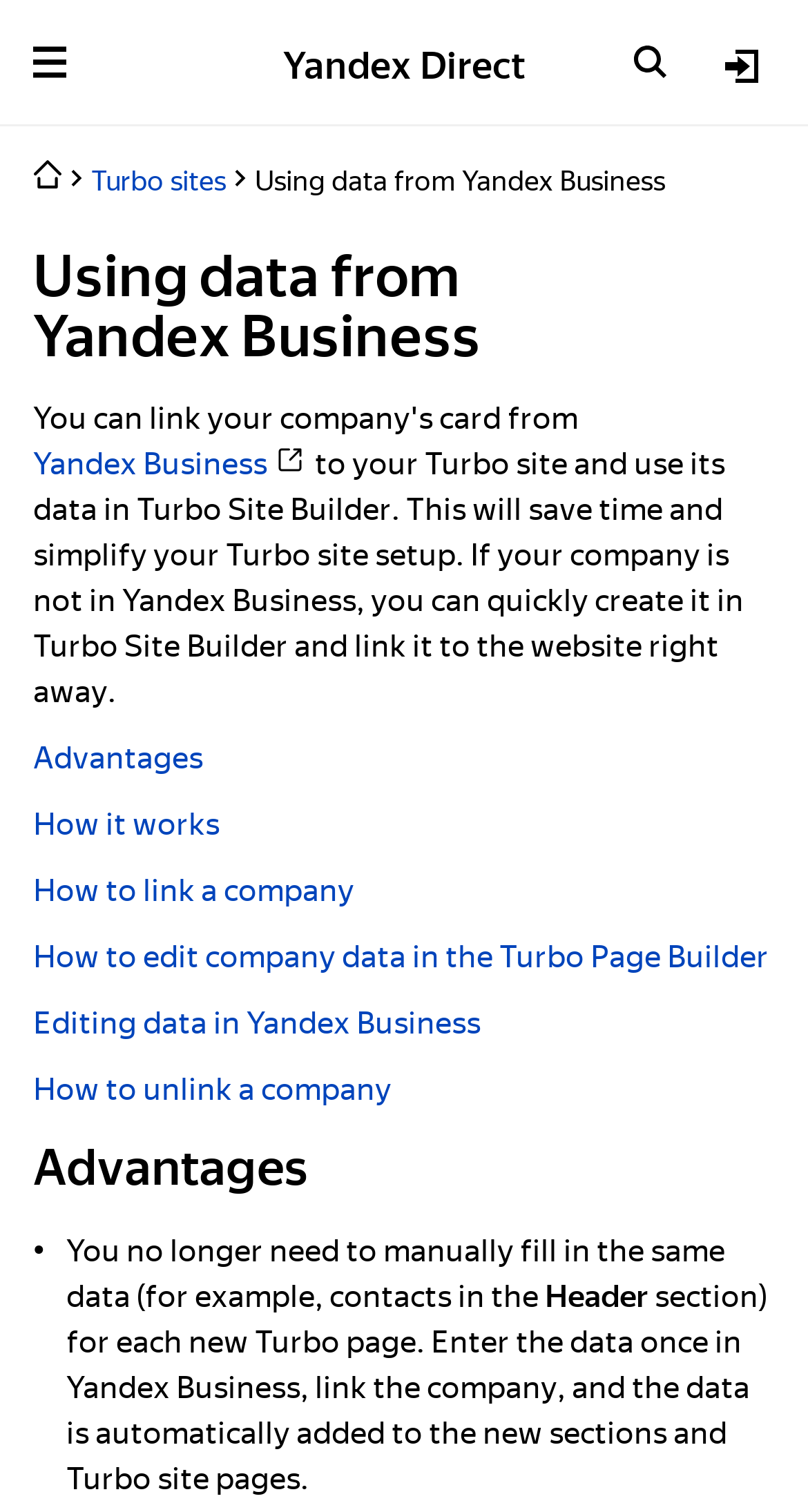Locate the bounding box coordinates for the element described below: "Editing data in Yandex Business". The coordinates must be four float values between 0 and 1, formatted as [left, top, right, bottom].

[0.041, 0.658, 0.595, 0.689]